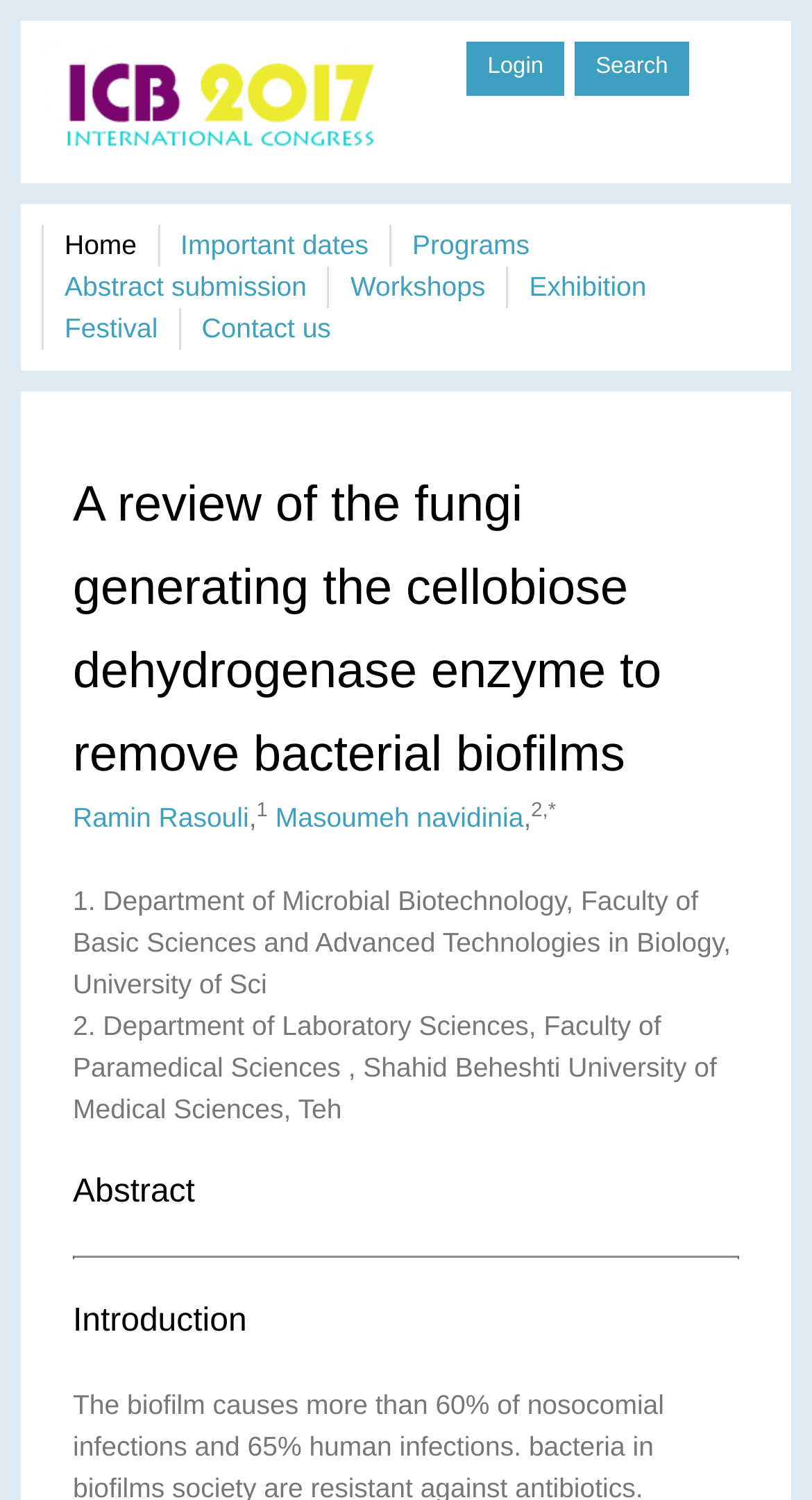Provide a short answer using a single word or phrase for the following question: 
What is the name of the congress?

ICB 2017